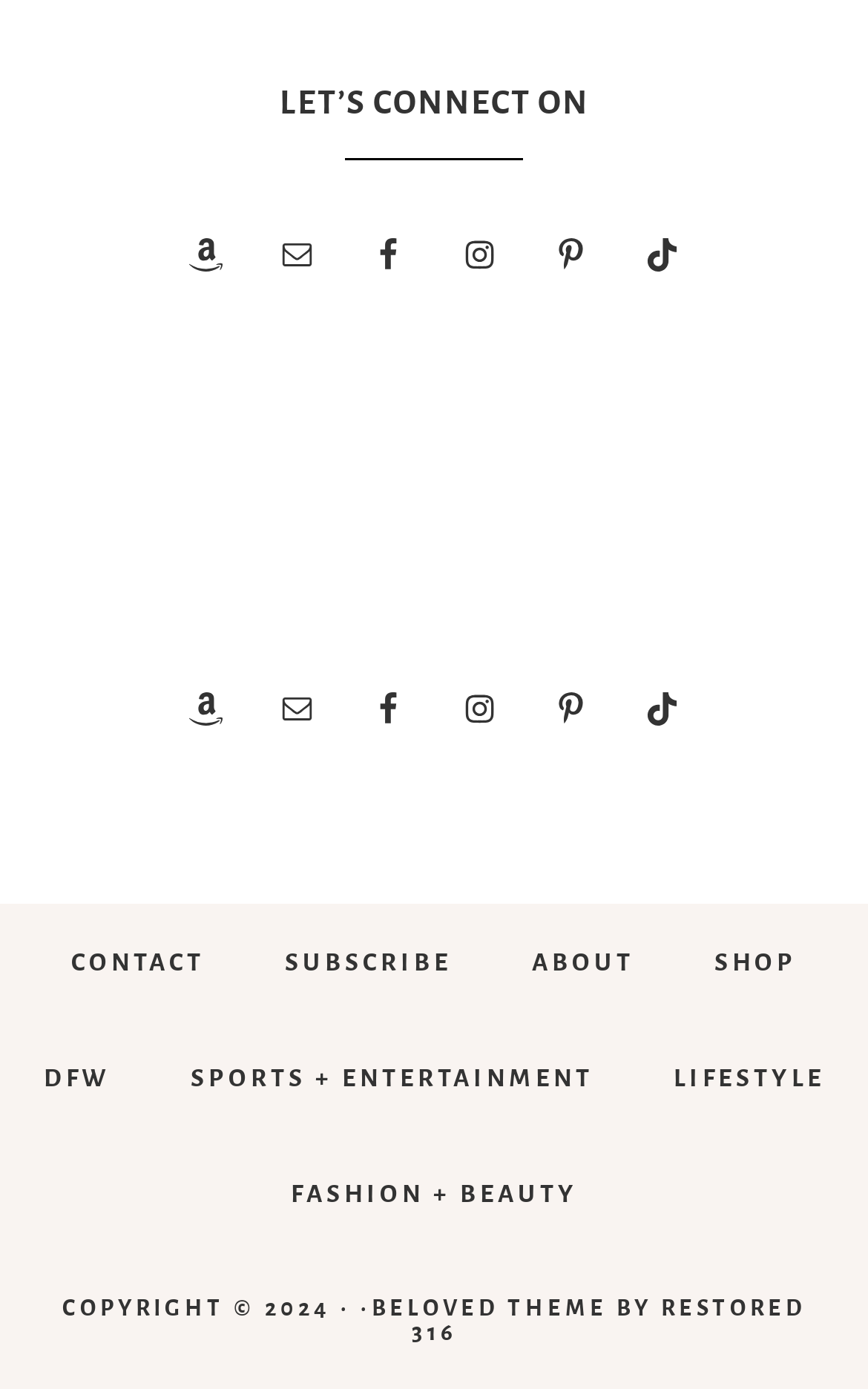Give a short answer to this question using one word or a phrase:
What is the second link in the footer section?

BELOVED THEME